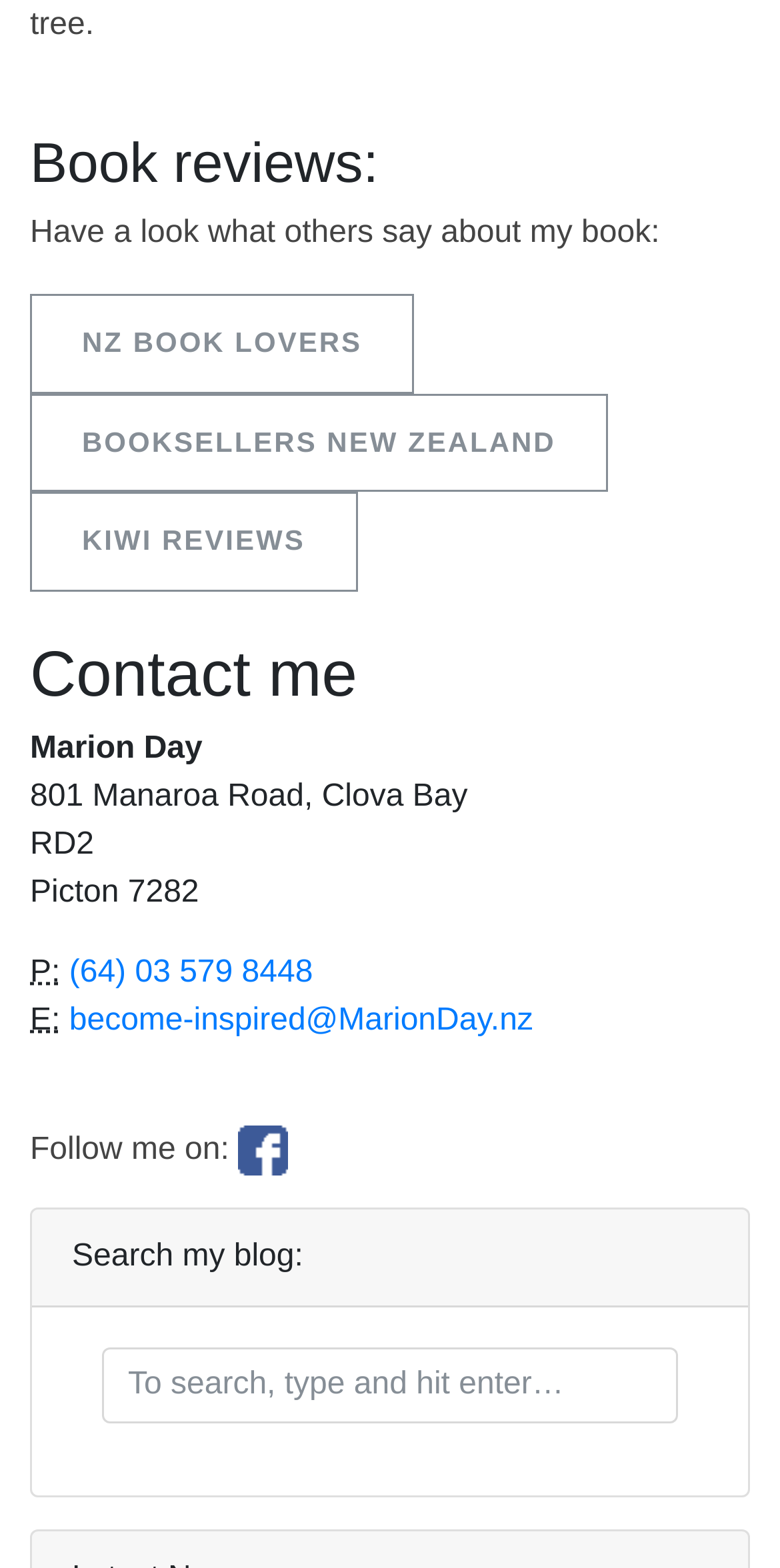Please give a concise answer to this question using a single word or phrase: 
What is the email address?

become-inspired@MarionDay.nz